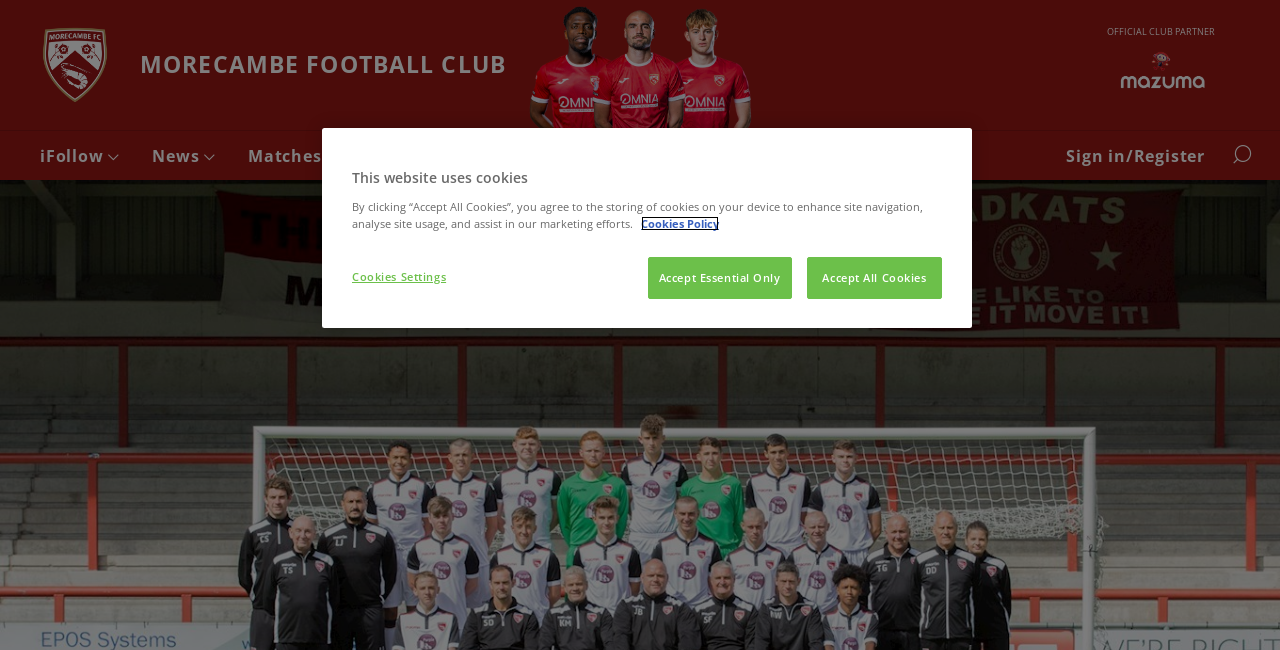How many buttons are there in the cookie banner?
Using the image as a reference, deliver a detailed and thorough answer to the question.

The cookie banner is located at the bottom of the webpage, and it contains three buttons: 'Accept Essential Only', 'Accept All Cookies', and 'Cookies Settings'.